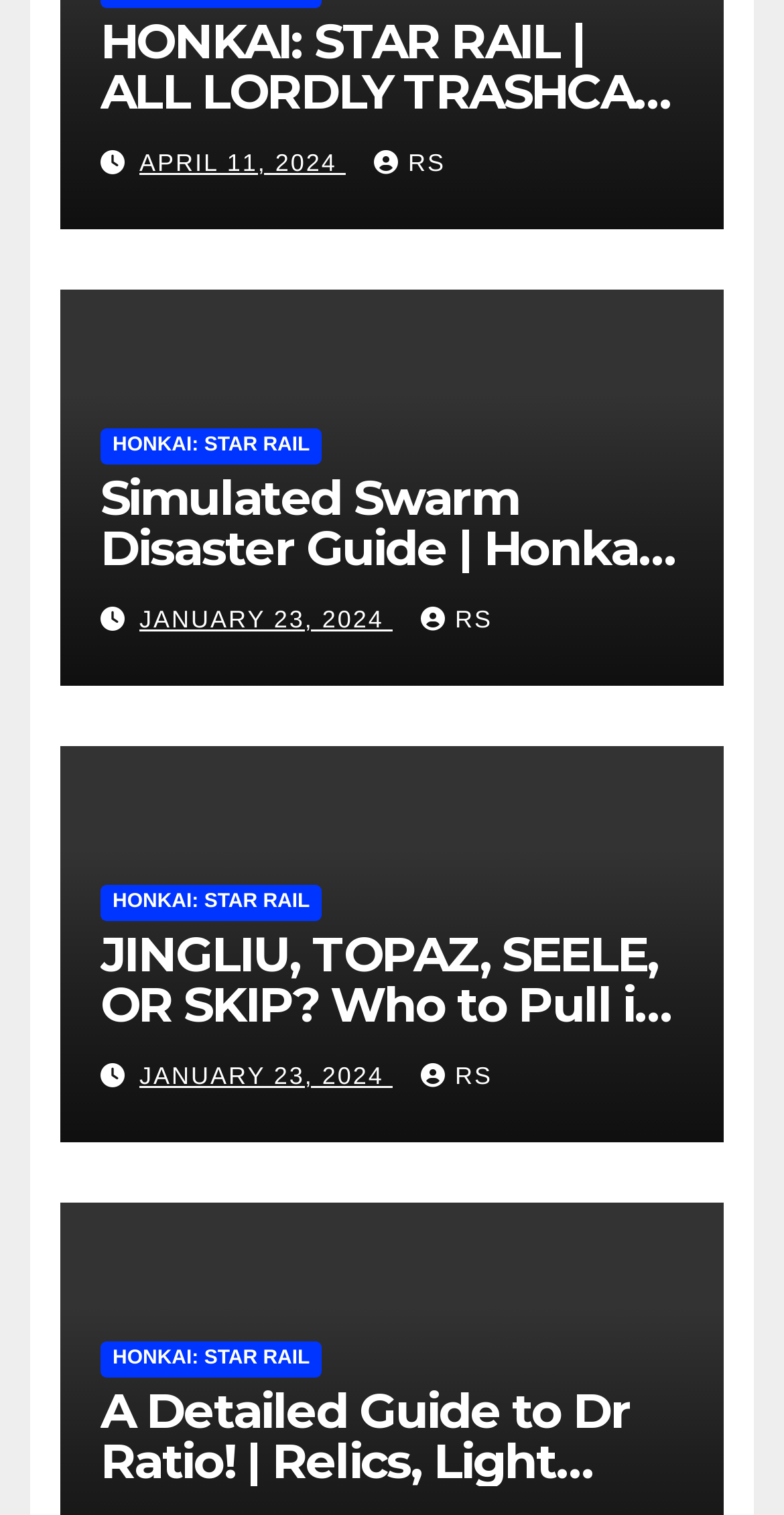Please give the bounding box coordinates of the area that should be clicked to fulfill the following instruction: "View the guide to Dr Ratio". The coordinates should be in the format of four float numbers from 0 to 1, i.e., [left, top, right, bottom].

[0.128, 0.914, 0.872, 0.98]